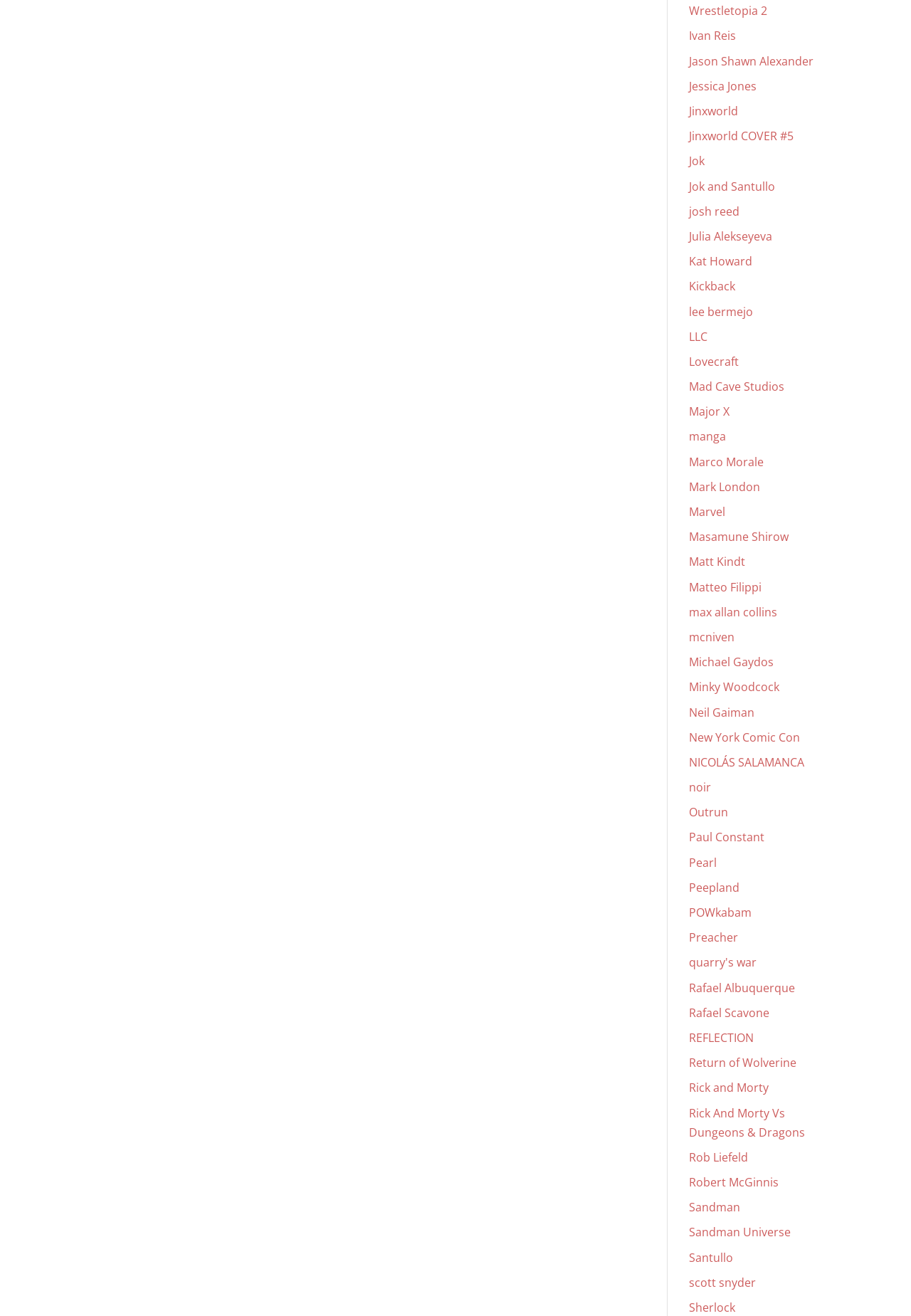Provide your answer in a single word or phrase: 
What is the last link on the webpage?

Sherlock